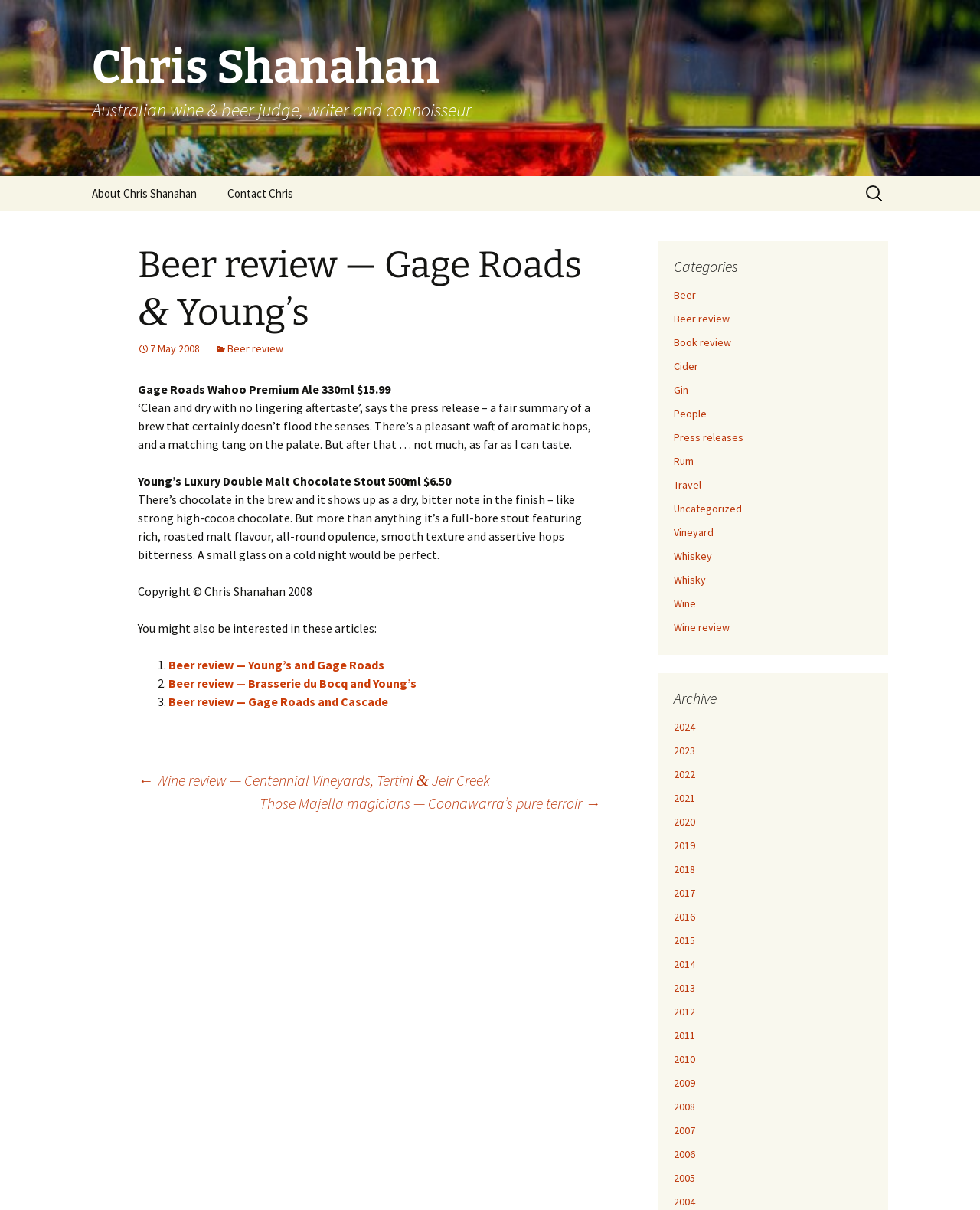Locate the bounding box coordinates of the clickable region necessary to complete the following instruction: "View the article about Young’s Luxury Double Malt Chocolate Stout". Provide the coordinates in the format of four float numbers between 0 and 1, i.e., [left, top, right, bottom].

[0.141, 0.391, 0.46, 0.404]